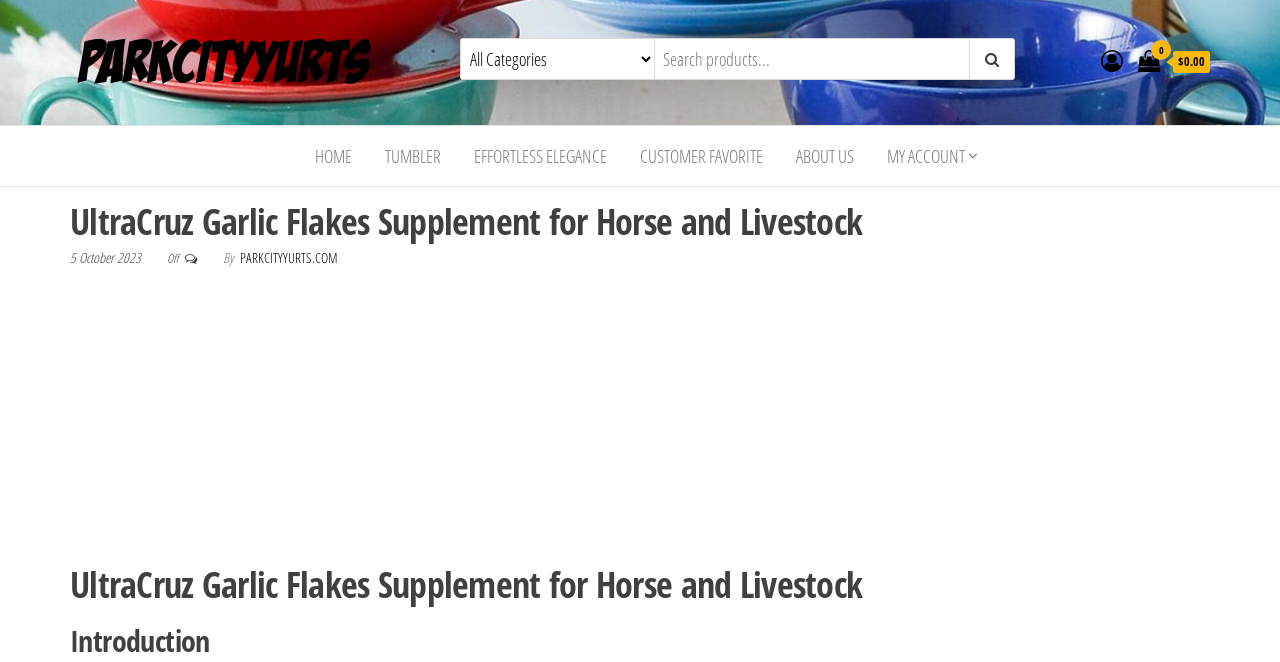Show the bounding box coordinates for the HTML element as described: "HOME".

[0.234, 0.19, 0.287, 0.281]